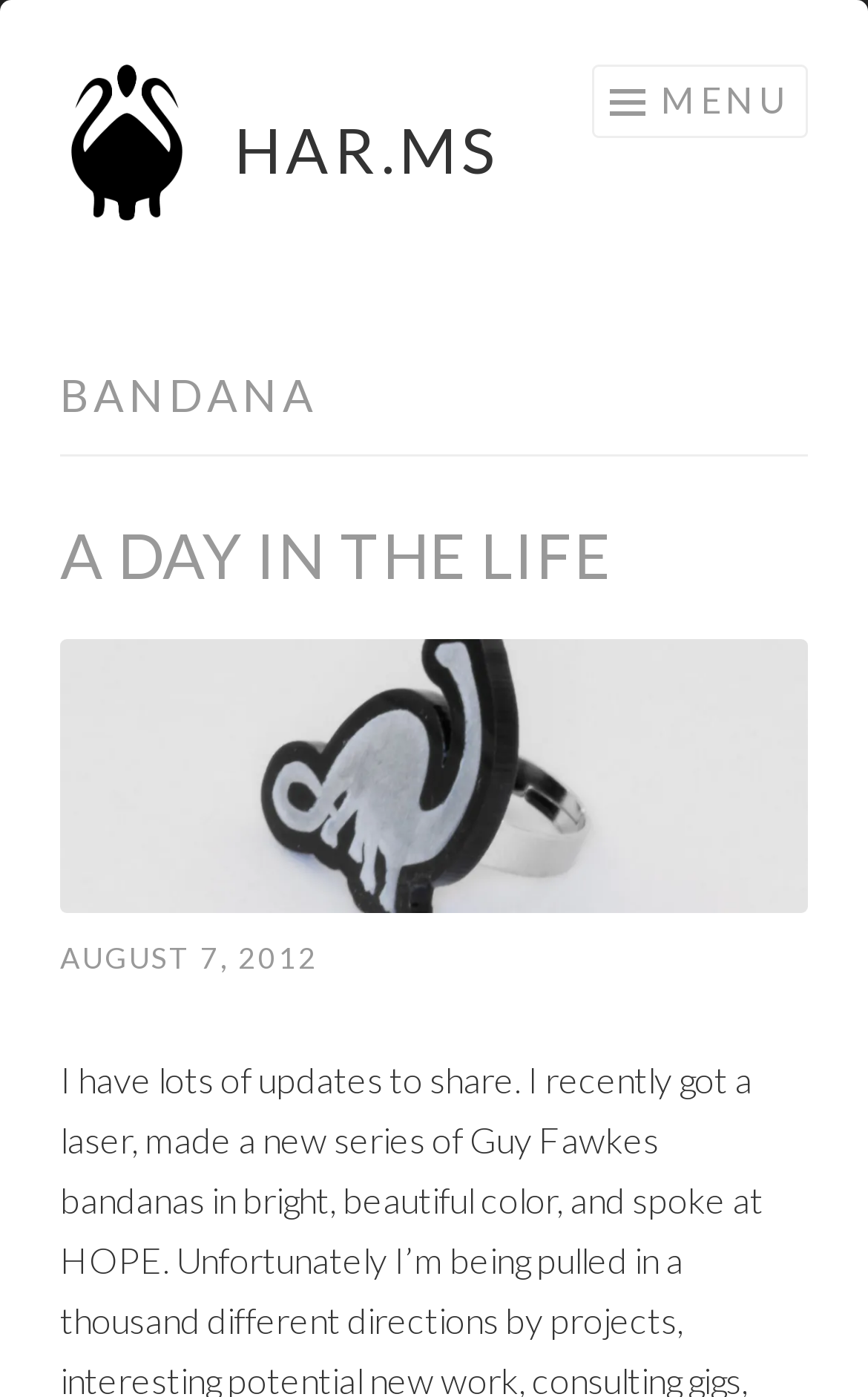What is the name of the website?
Based on the visual information, provide a detailed and comprehensive answer.

The name of the website can be found in the heading element 'HAR.MS' which is a child of the root element.